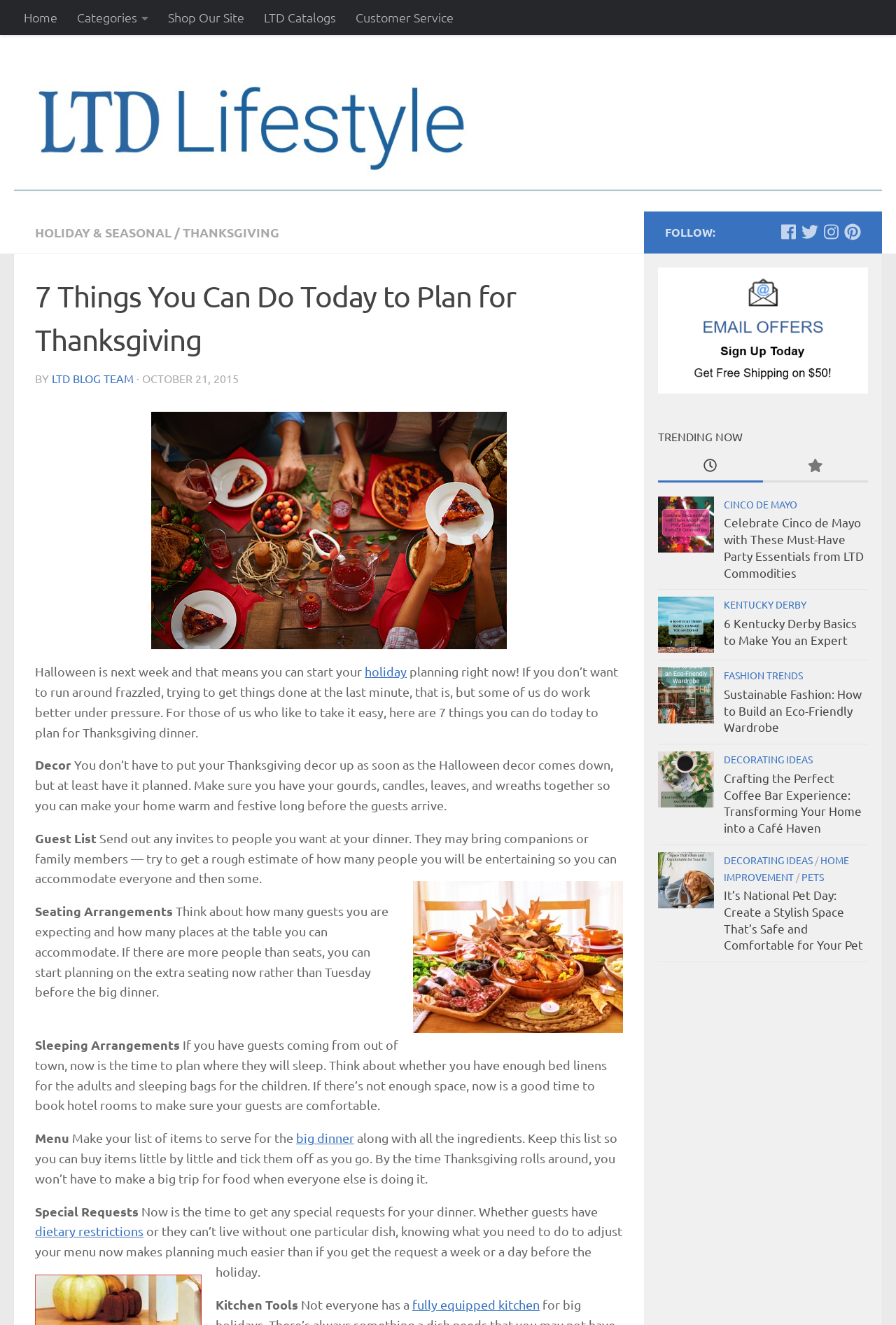Please use the details from the image to answer the following question comprehensively:
How many things can you do today to plan for Thanksgiving dinner?

I found the answer by reading the title of the blog post, which is '7 Things You Can Do Today to Plan for Thanksgiving'.